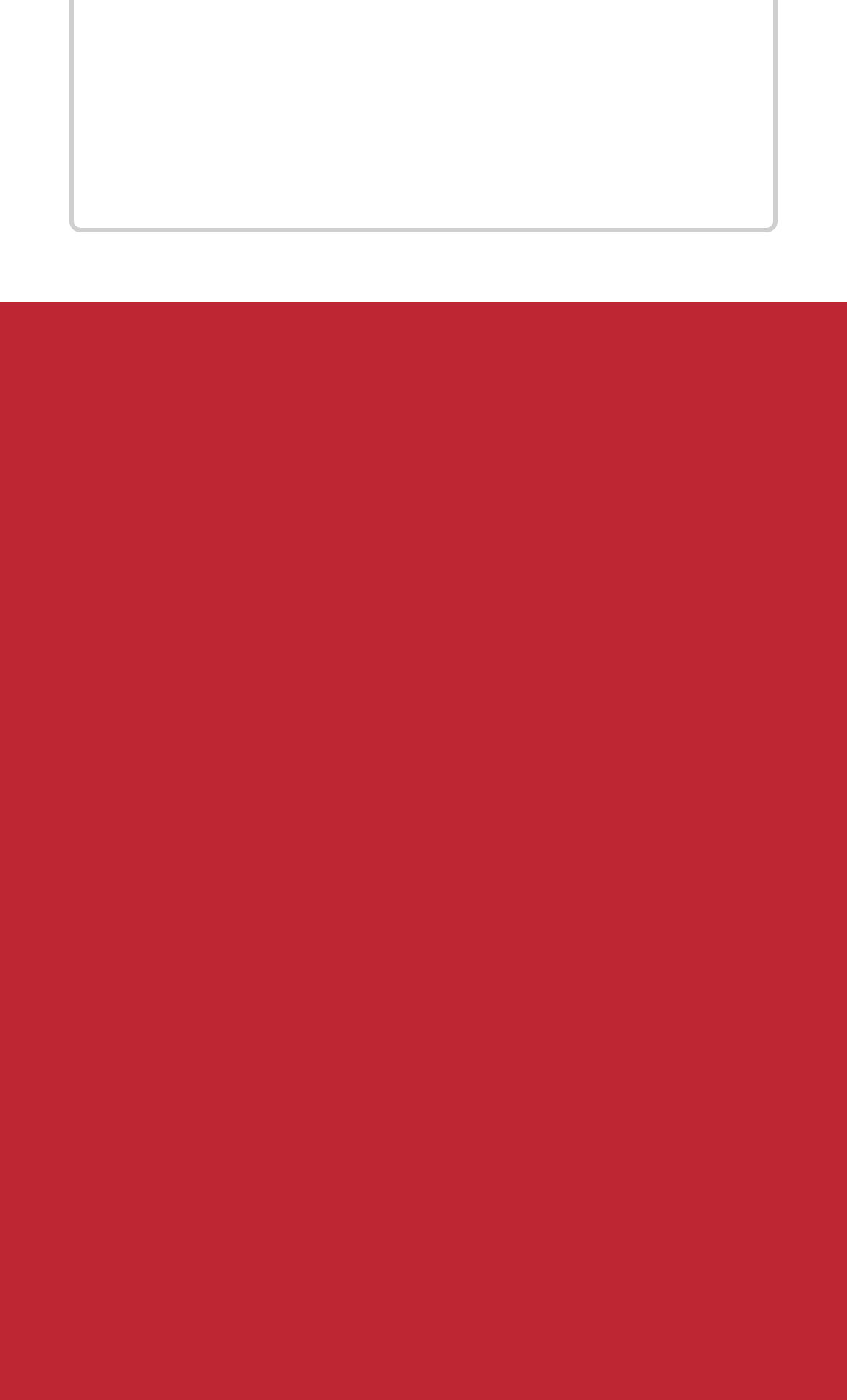Determine the bounding box for the UI element as described: "weddings & events". The coordinates should be represented as four float numbers between 0 and 1, formatted as [left, top, right, bottom].

[0.205, 0.315, 0.795, 0.698]